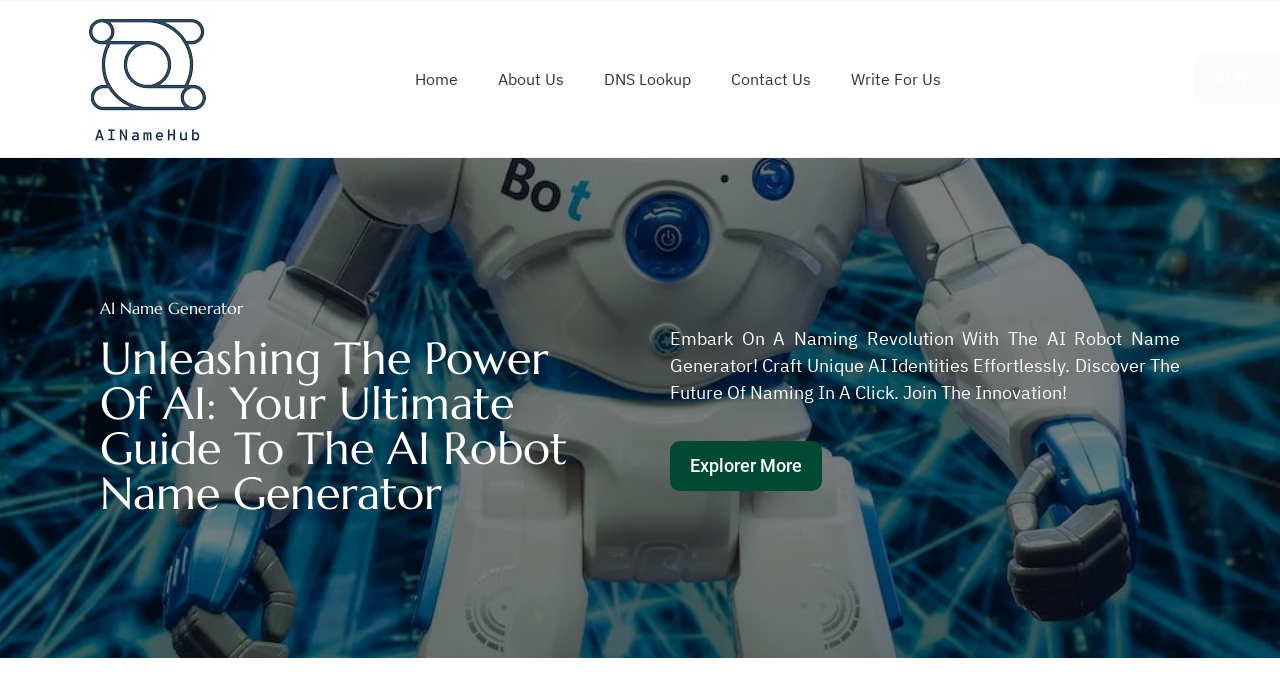Please determine the bounding box coordinates of the section I need to click to accomplish this instruction: "explore more about AI robot name generator".

[0.523, 0.637, 0.642, 0.709]